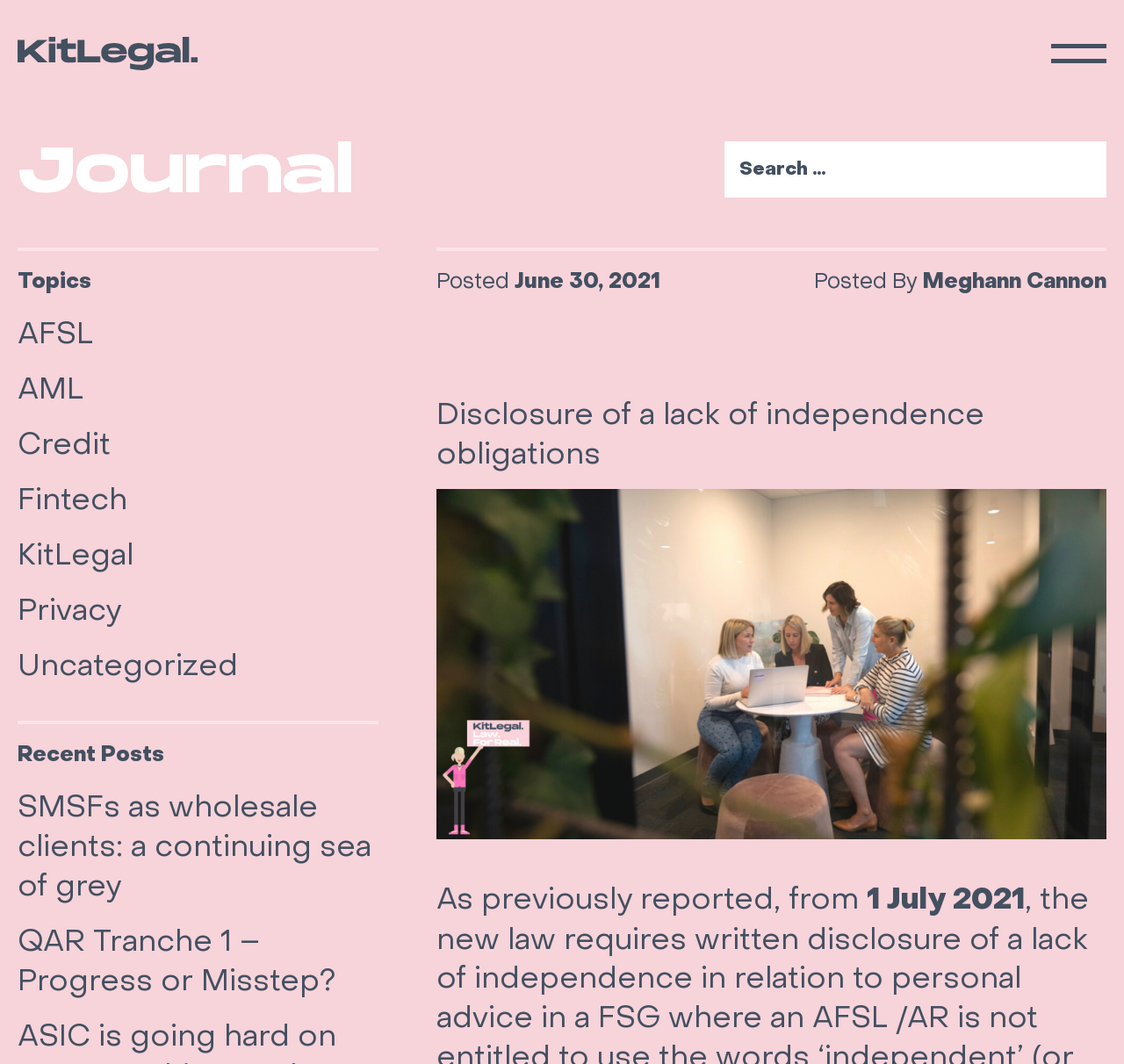What is the date of the first post under 'Recent Posts'?
Based on the image content, provide your answer in one word or a short phrase.

June 30, 2021